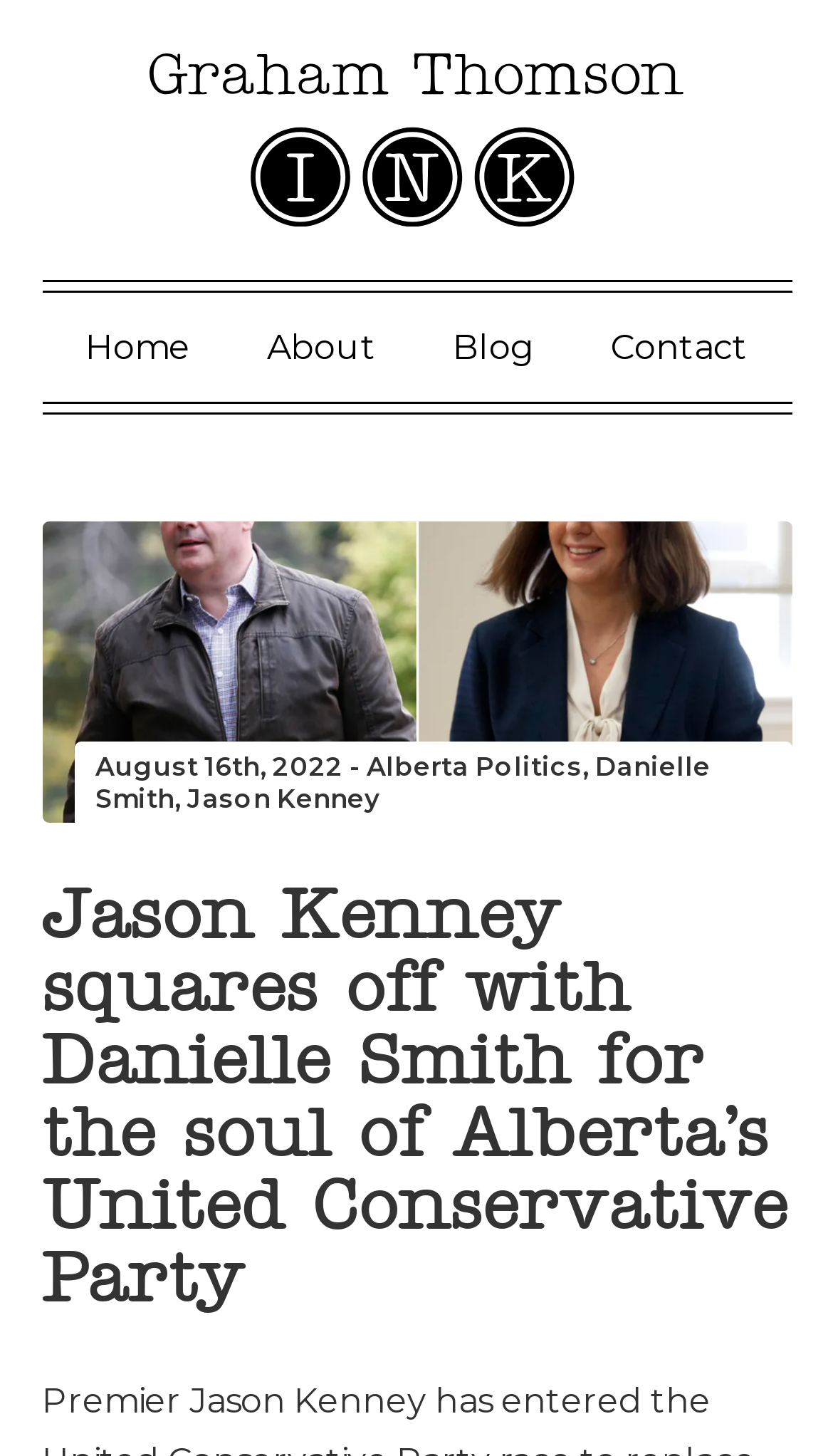Please identify the bounding box coordinates of the clickable area that will allow you to execute the instruction: "go to home page".

[0.062, 0.201, 0.269, 0.276]